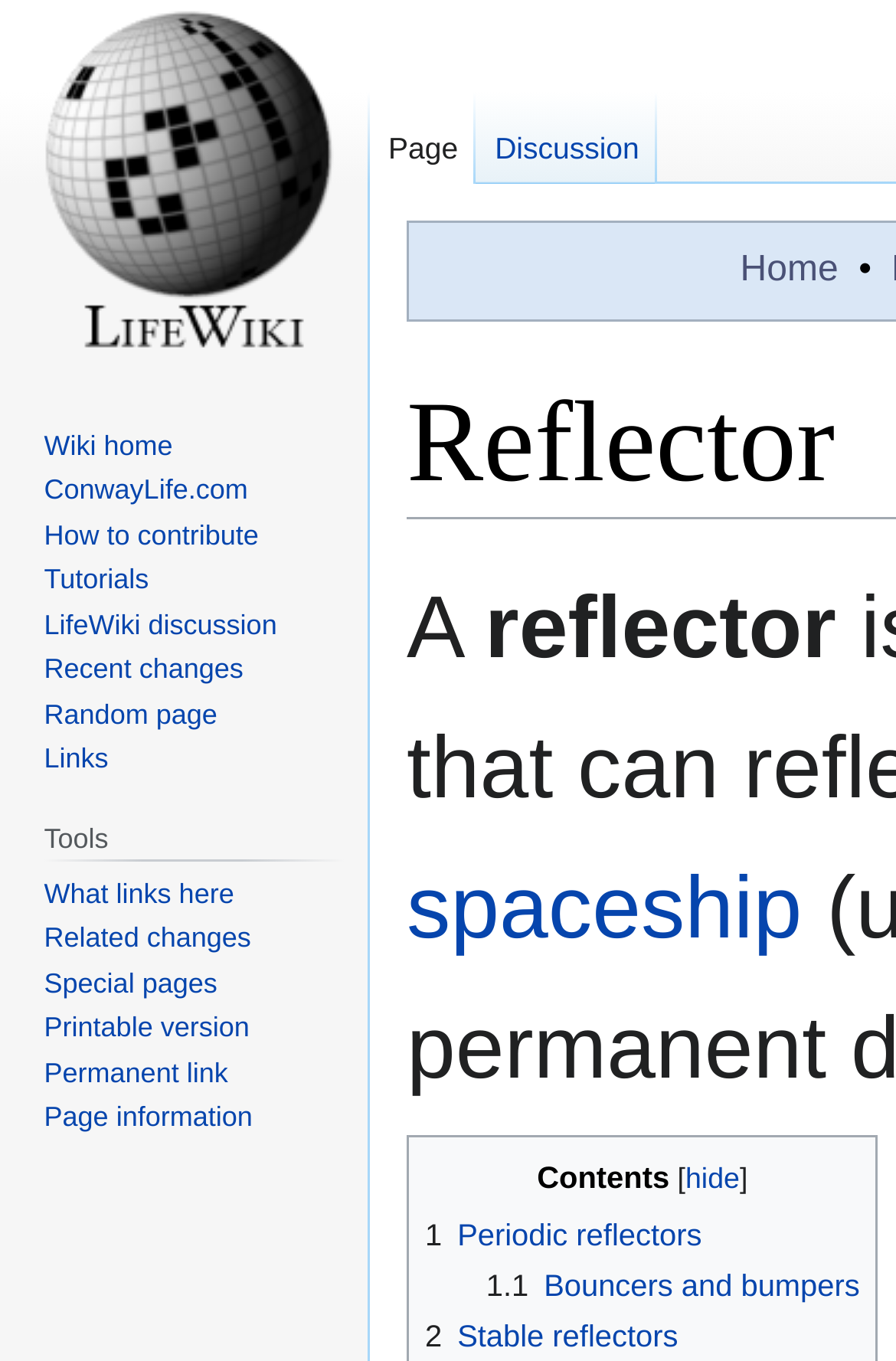Please predict the bounding box coordinates (top-left x, top-left y, bottom-right x, bottom-right y) for the UI element in the screenshot that fits the description: title="Visit the main page"

[0.0, 0.0, 0.41, 0.27]